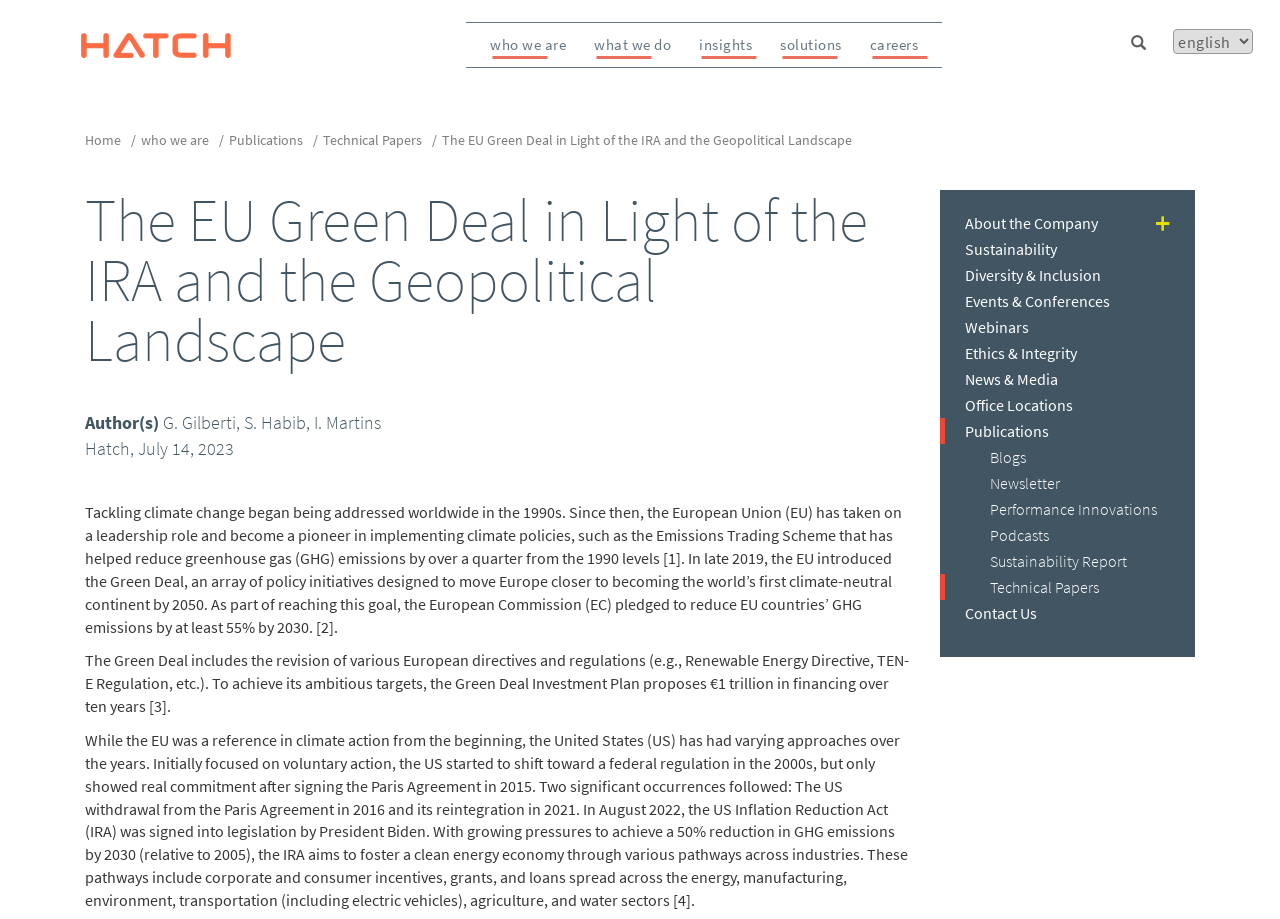Locate the bounding box coordinates of the area to click to fulfill this instruction: "Click the 'About the Company +' link". The bounding box should be presented as four float numbers between 0 and 1, in the order [left, top, right, bottom].

[0.734, 0.229, 0.934, 0.257]